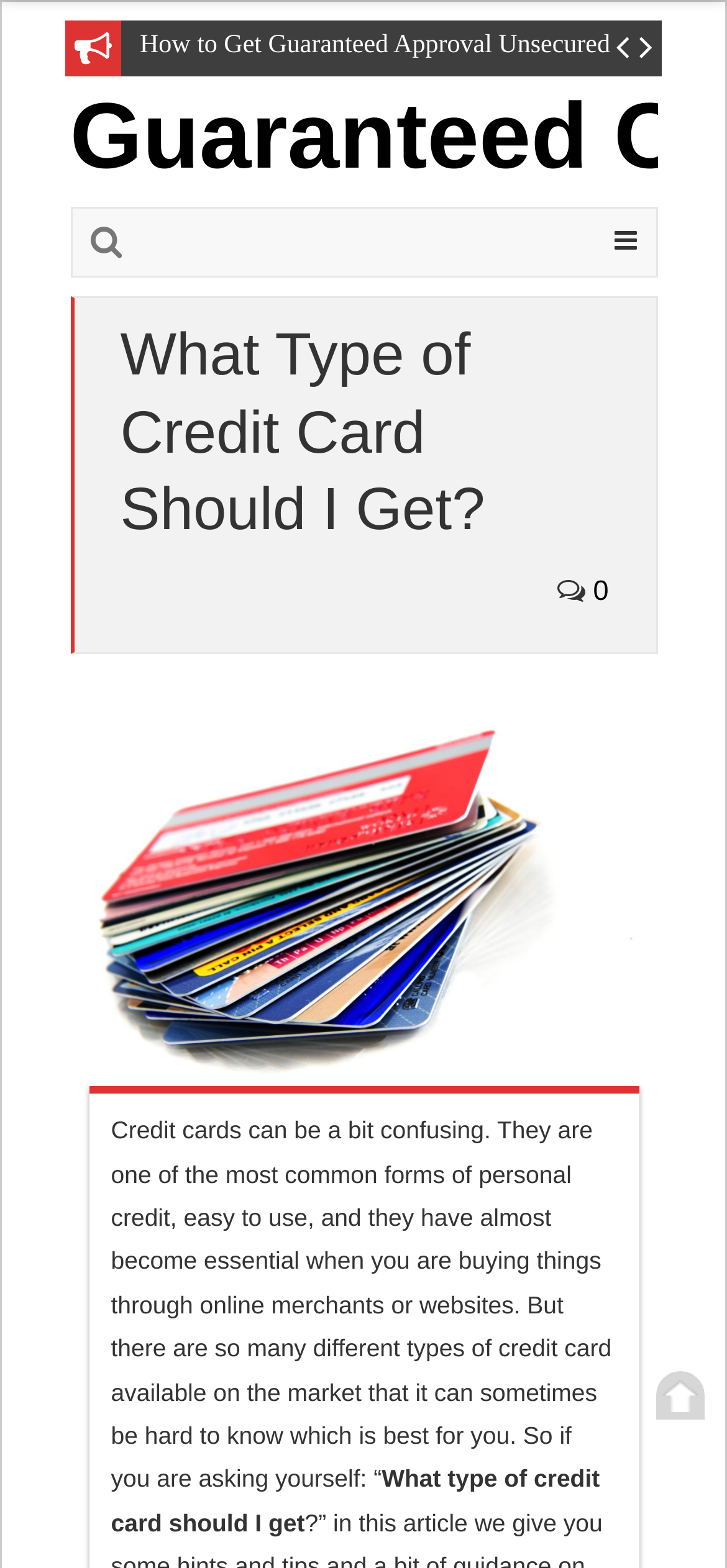Locate and generate the text content of the webpage's heading.

Guaranteed Credit Card Approval Online